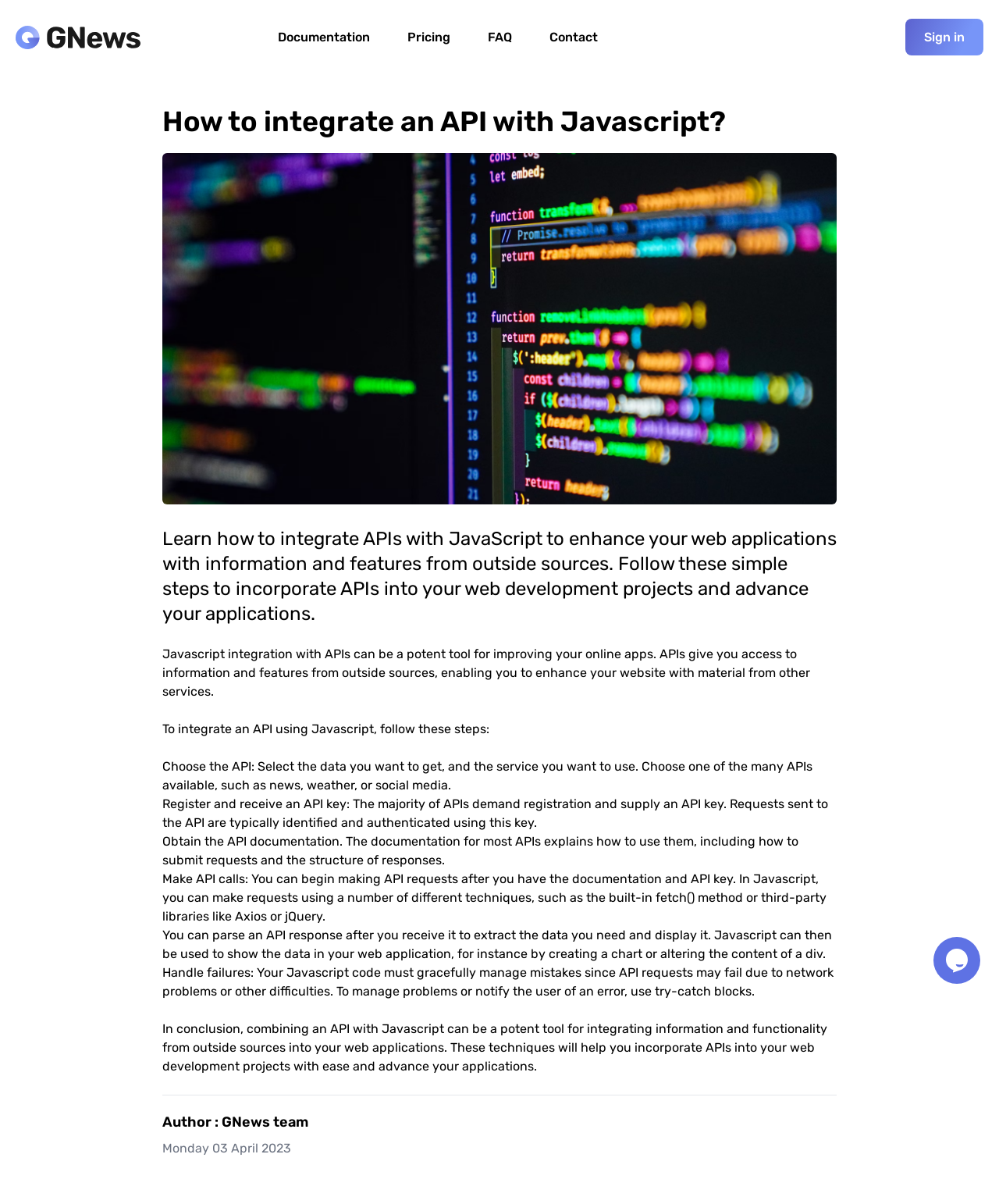Describe all the key features and sections of the webpage thoroughly.

The webpage is about integrating APIs with JavaScript to enhance web applications. At the top, there is a navigation bar with links to "Documentation", "Pricing", "FAQ", "Contact", and "Sign in" on the right side. The GNews API's logo is located on the top left corner.

Below the navigation bar, there is a main section that takes up most of the page. It starts with a heading "How to integrate an API with Javascript?" followed by an image related to the article. 

The main content of the page is divided into several sections. The first section explains the benefits of integrating APIs with JavaScript, stating that it can be a potent tool for improving online apps by accessing information and features from outside sources.

The next section provides a step-by-step guide on how to integrate an API using JavaScript. It consists of five steps: choosing the API, registering and receiving an API key, obtaining the API documentation, making API calls, and parsing the API response. Each step is explained in a separate paragraph.

After the guide, there is a conclusion section that summarizes the benefits of integrating APIs with JavaScript. Below the conclusion, there is a horizontal separator line, followed by the author's name and the publication date.

On the bottom right corner of the page, there is a chat widget iframe.